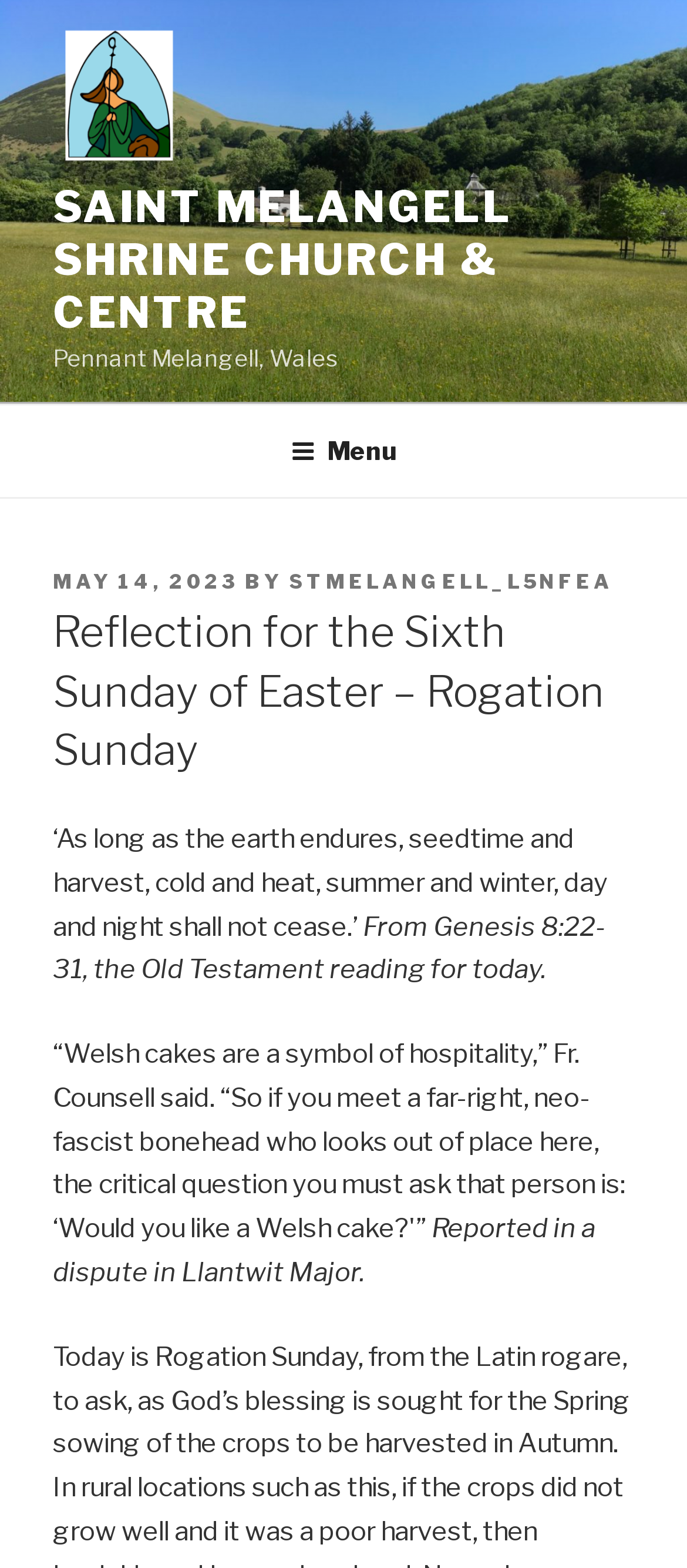When was the article posted? Analyze the screenshot and reply with just one word or a short phrase.

MAY 14, 2023